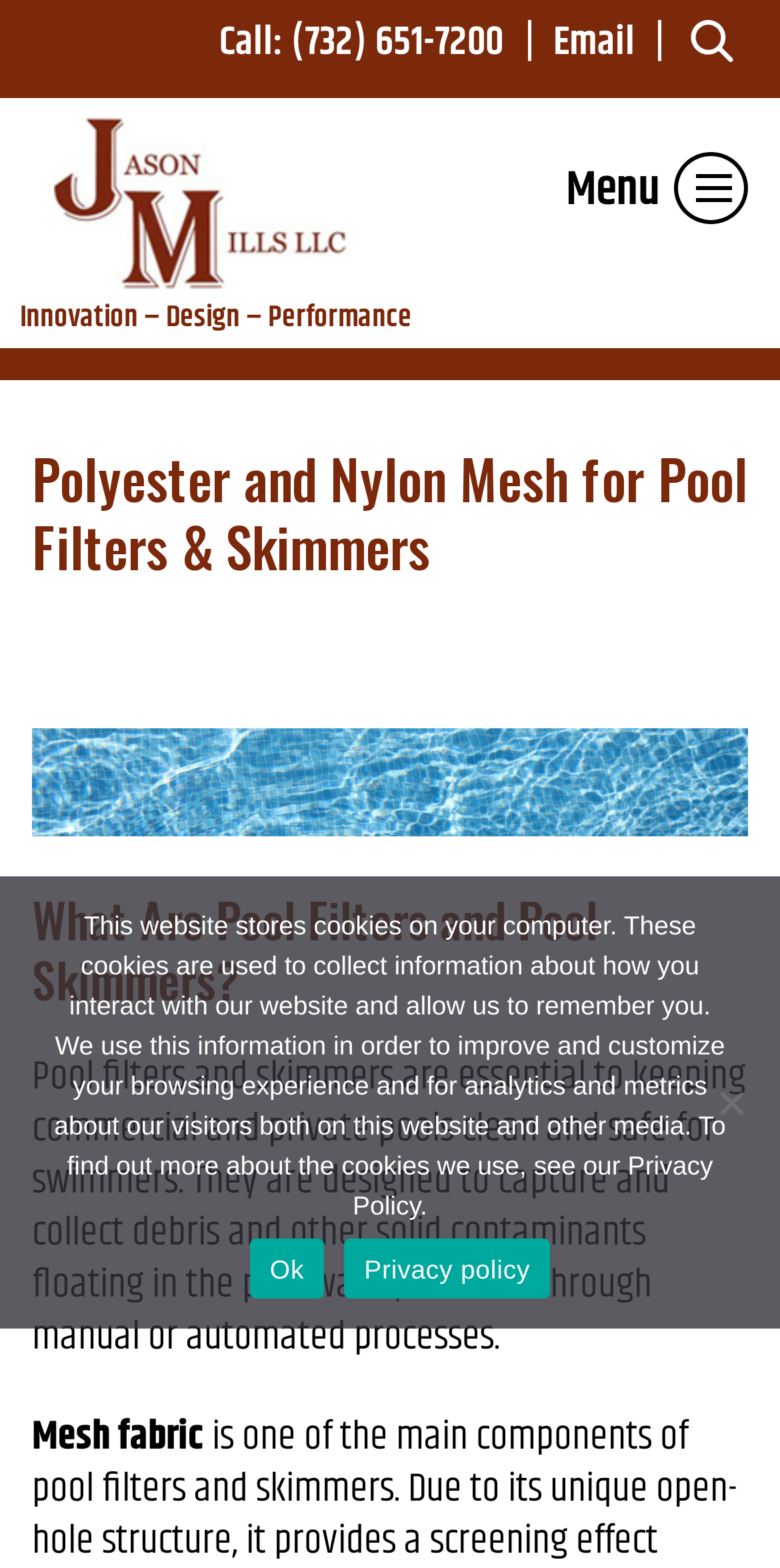Provide a one-word or short-phrase answer to the question:
What is the phone number to call?

(732) 651-7200